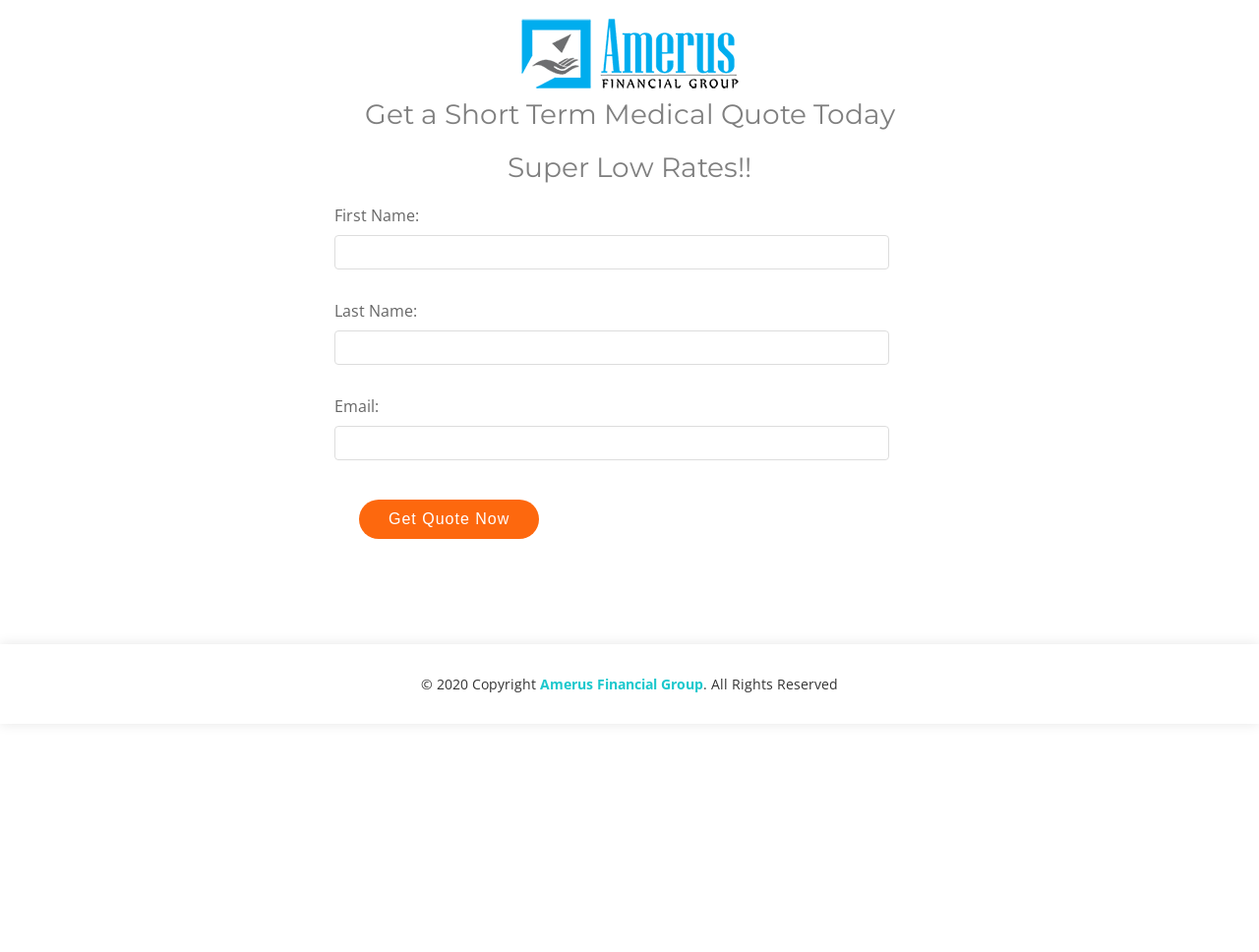Based on the element description, predict the bounding box coordinates (top-left x, top-left y, bottom-right x, bottom-right y) for the UI element in the screenshot: name="submit" value="Get Quote Now"

[0.285, 0.525, 0.428, 0.566]